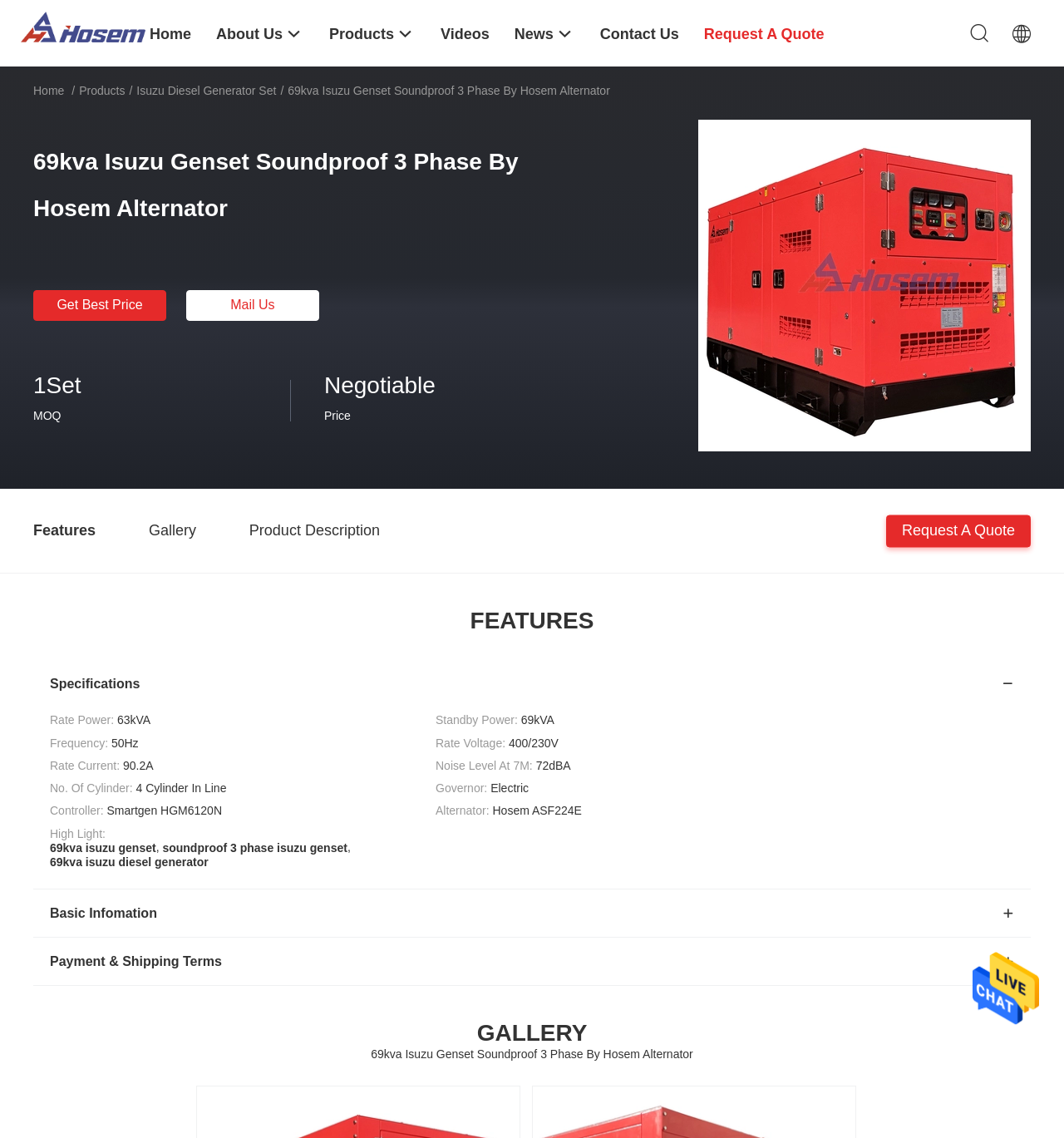Create a detailed summary of all the visual and textual information on the webpage.

This webpage is about a 69kva Isuzu Genset Soundproof 3 Phase By Hosem Alternator, a product from China. At the top, there is a navigation menu with links to "Home", "About Us", "Products", "Videos", "News", "Contact Us", and "Request A Quote". Below the navigation menu, there is a heading with the product name and a button to "Get Best Price" and another to "Mail Us". 

On the left side, there is a section with product information, including "MOQ" (Minimum Order Quantity), "Price", and a link to "Request A Quote". Below this section, there are three tabs labeled "Features", "Gallery", and "Product Description". 

The main content area is divided into several sections. The first section displays the product features, including specifications such as "Rate Power", "Standby Power", "Frequency", "Rate Voltage", "Rate Current", "Noise Level At 7M", "No. Of Cylinder", "Governor", "Controller", and "Alternator". 

The next section is the product description, which includes a heading with the product name and several paragraphs of text. Below the product description, there are sections for "Basic Infomation", "Payment & Shipping Terms", and "GALLERY". 

Throughout the page, there are several images, including a product image and a company logo. There are also several links to send messages, request quotes, and contact the company.